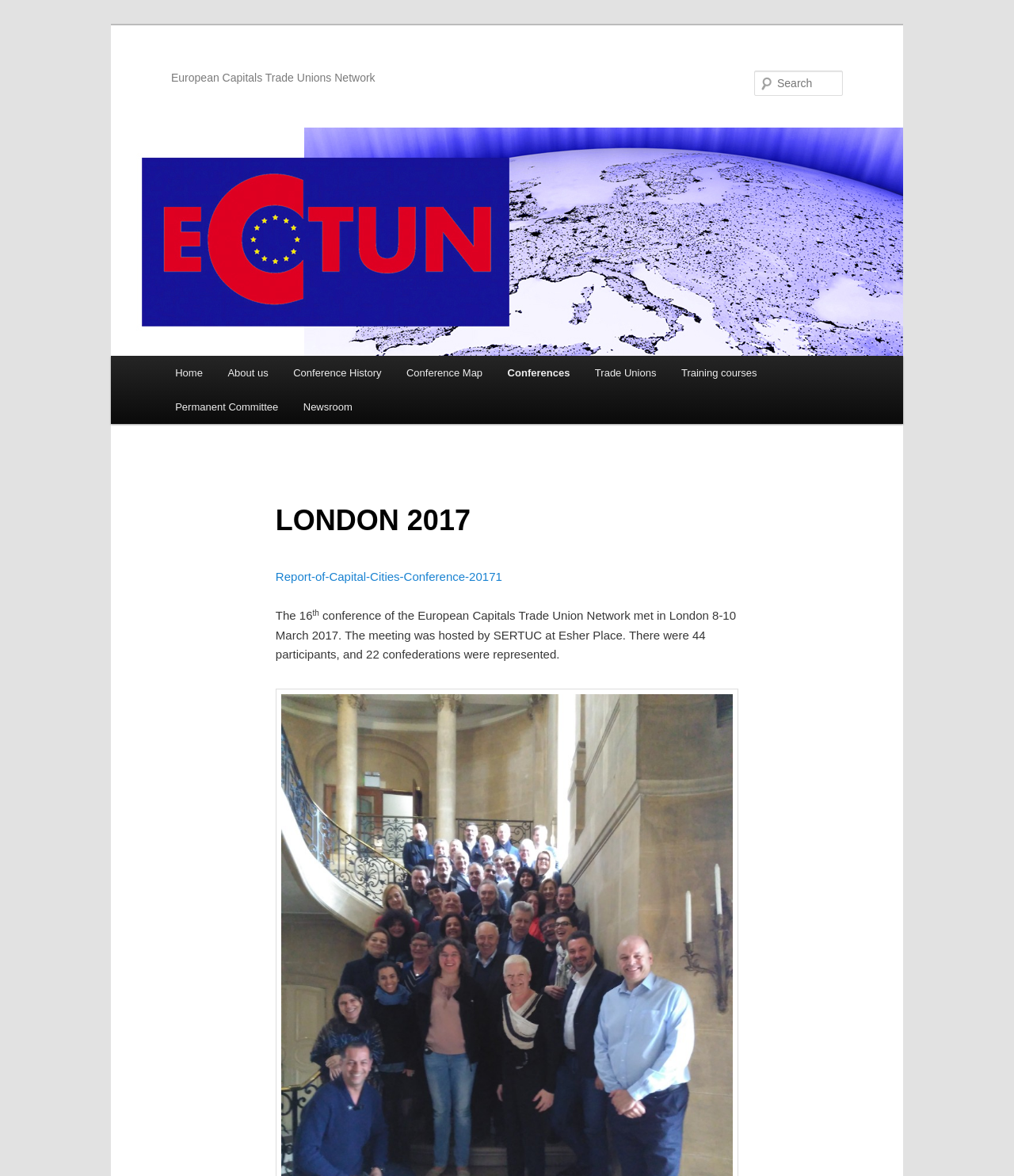Using a single word or phrase, answer the following question: 
What was the date of the conference?

8-10 March 2017